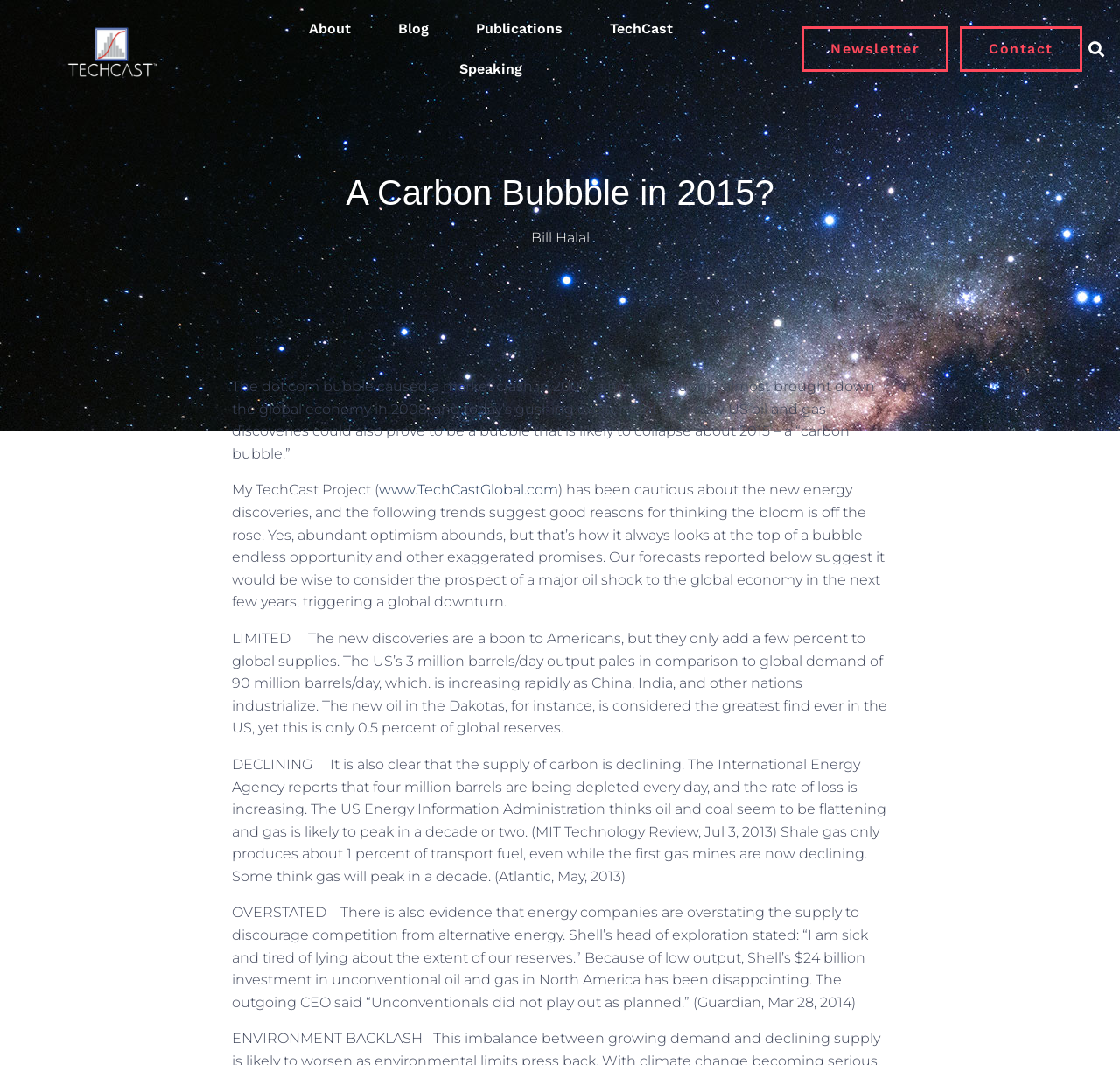Show me the bounding box coordinates of the clickable region to achieve the task as per the instruction: "Read more about TechCast".

[0.338, 0.452, 0.498, 0.468]